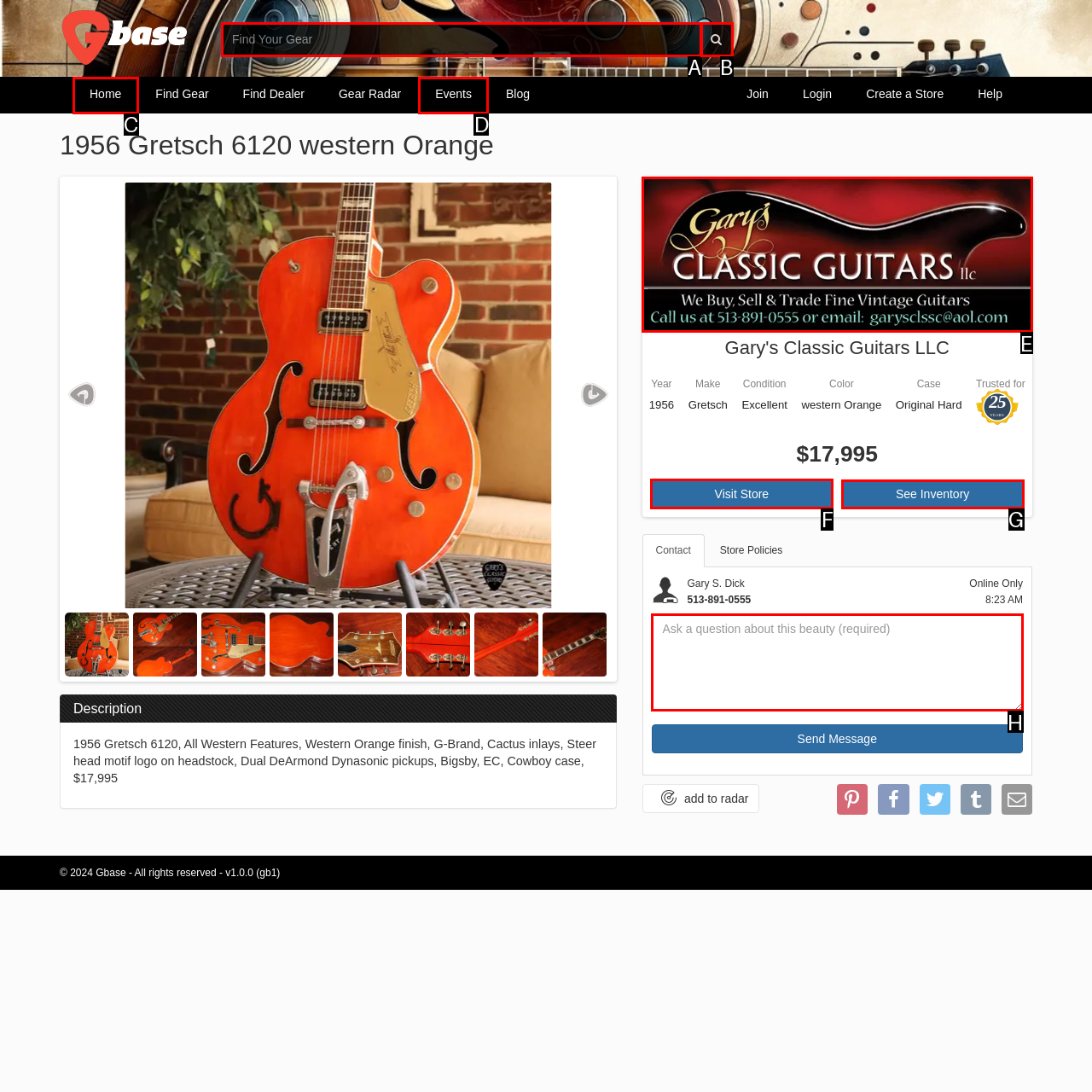For the task: Visit the store, identify the HTML element to click.
Provide the letter corresponding to the right choice from the given options.

F